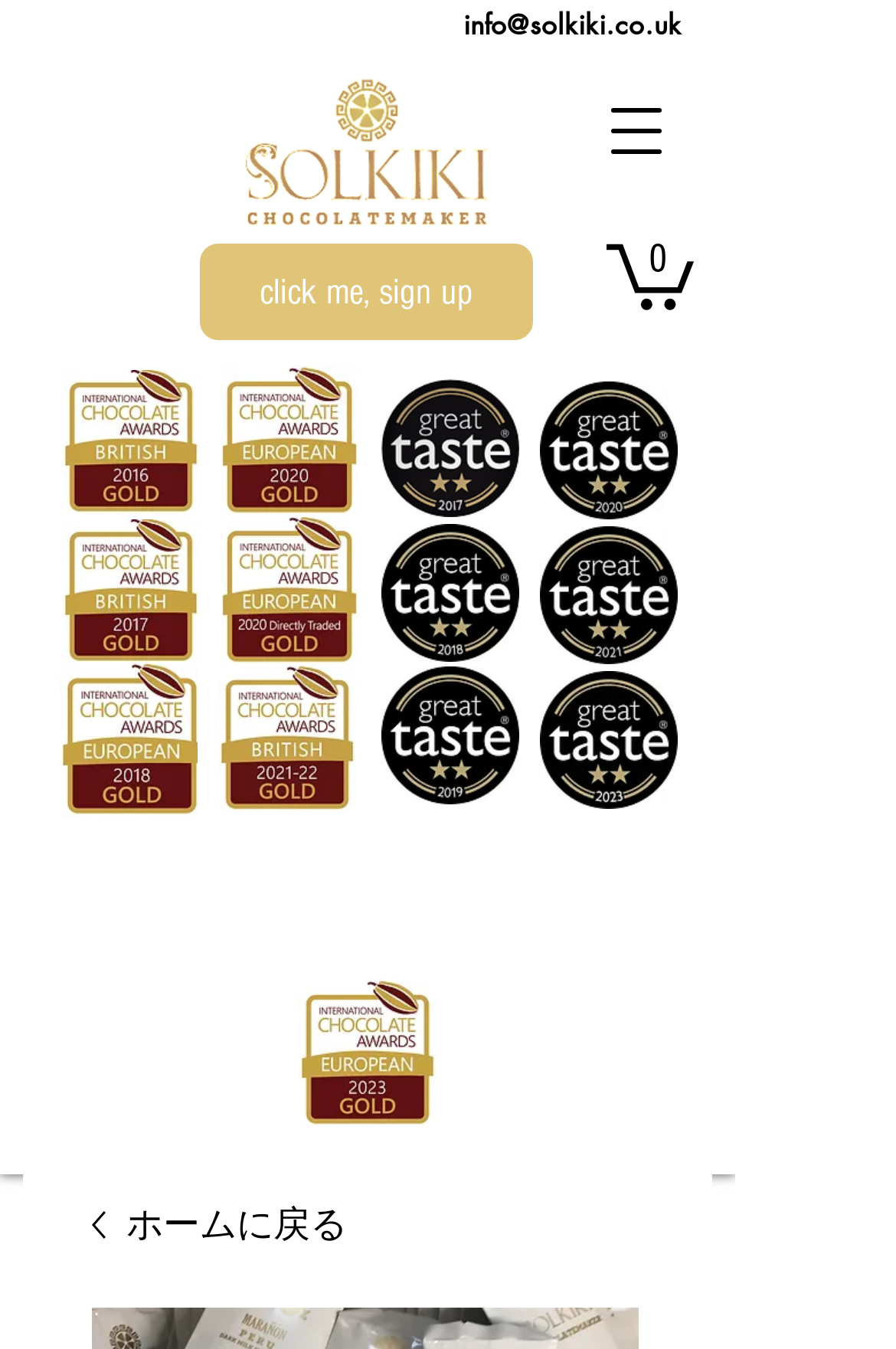Answer the question with a single word or phrase: 
How many images are on this webpage?

15